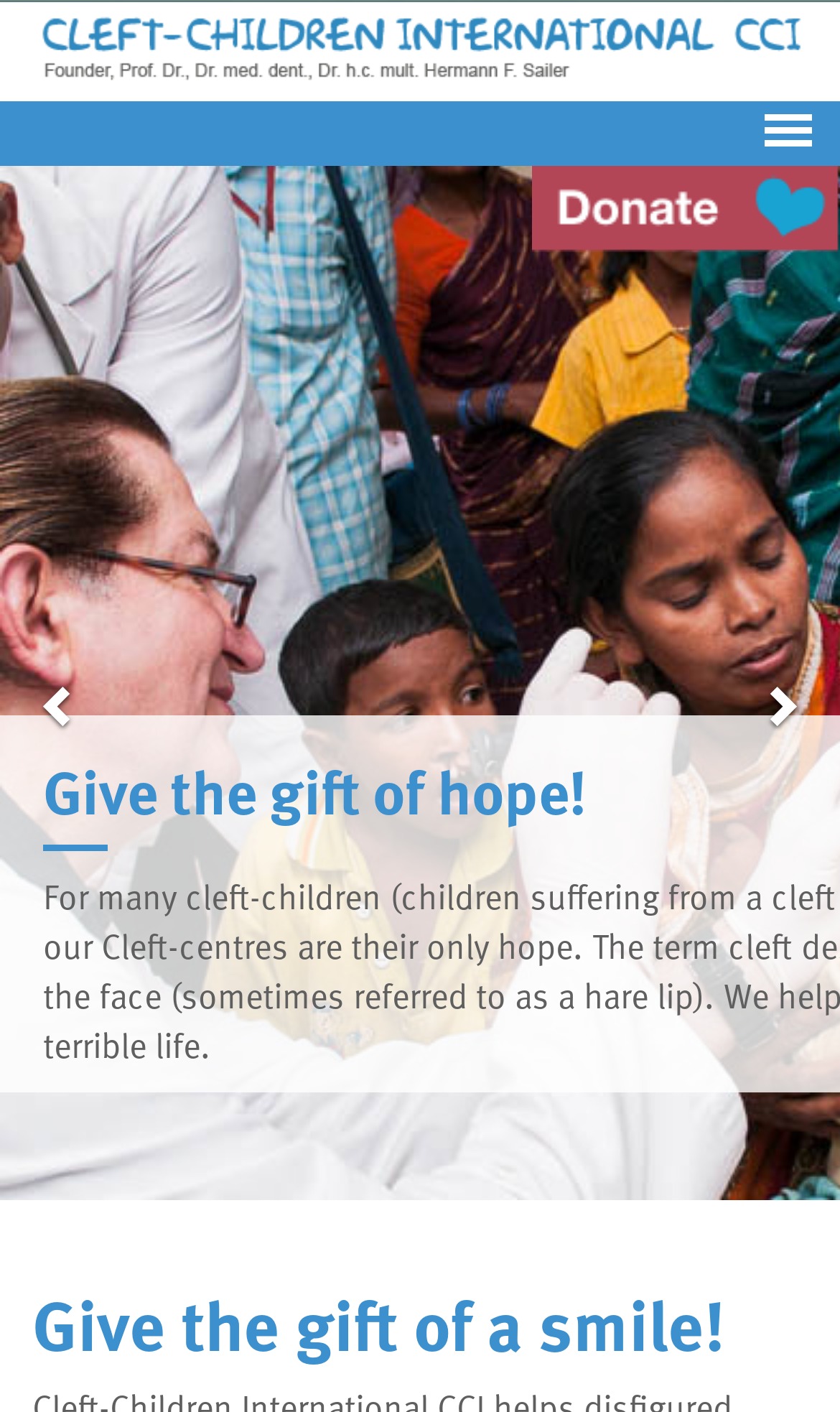How many navigation links are at the top?
Please respond to the question with a detailed and well-explained answer.

There are three navigation links at the top of the webpage, which are 'Previous', 'Next', and a link with the image 'Spenden'.